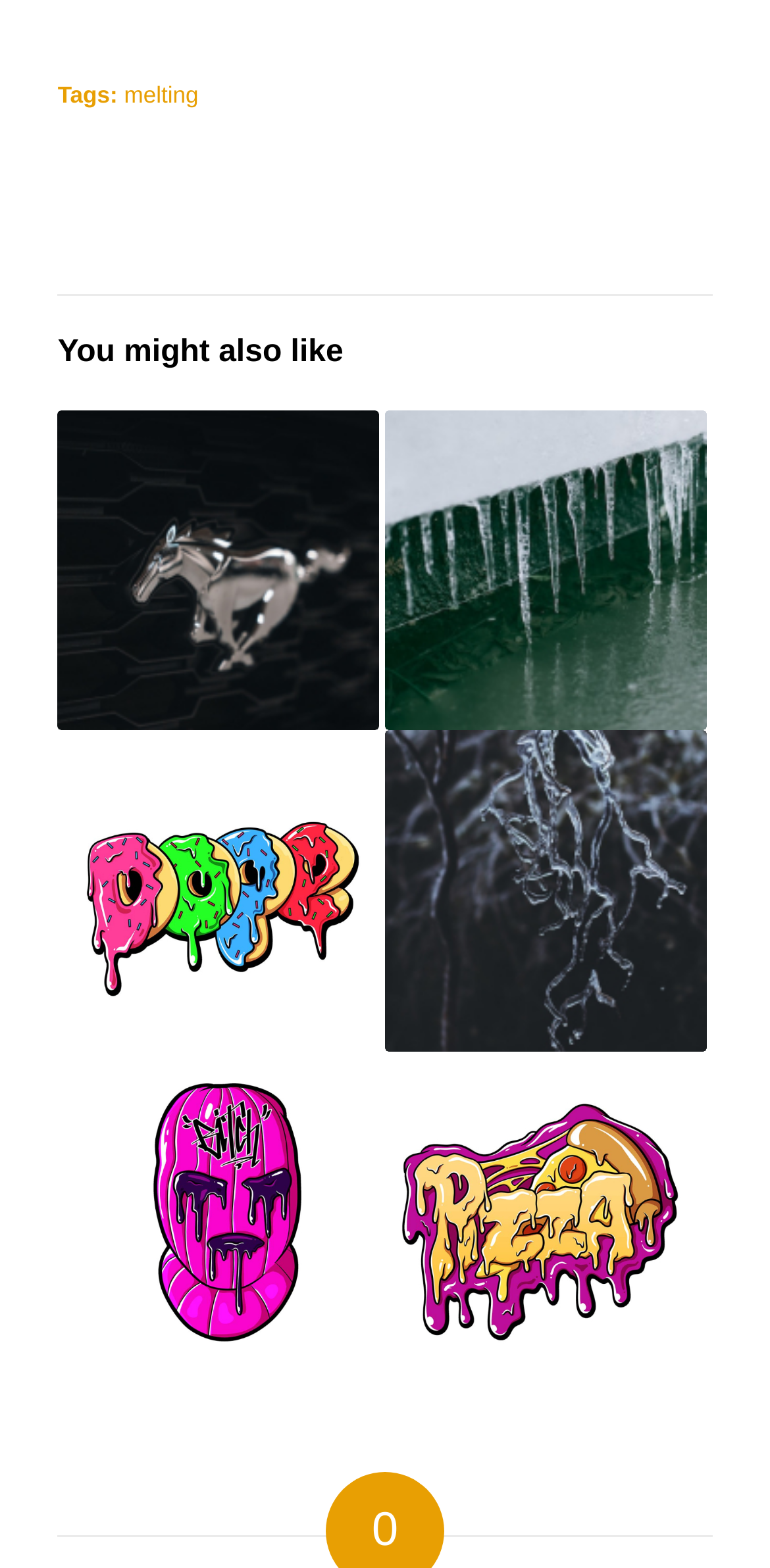What is the text of the first link?
Based on the image, give a concise answer in the form of a single word or short phrase.

Melting Logo Challenge